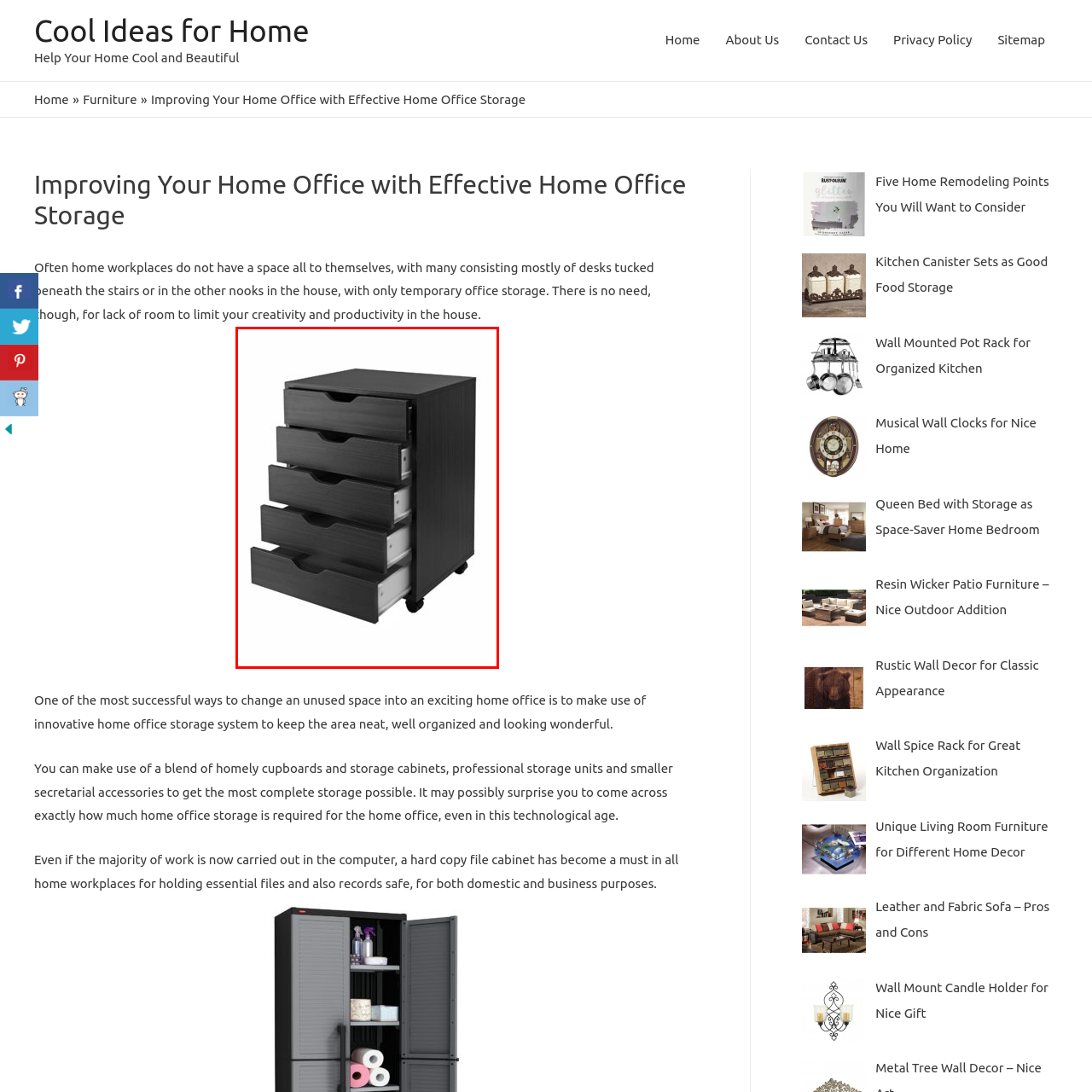Elaborate on the visual details of the image contained within the red boundary.

The image features a stylish and functional storage cabinet designed for home office use. This compact unit showcases five spacious drawers, ideal for organizing office supplies, documents, and other essentials. The cabinet is finished in a sleek black color, complemented by modern transparent drawer handles, enhancing its contemporary aesthetic. Mounted on wheels, it offers easy mobility, allowing you to rearrange your home office space as needed. This piece highlights a practical solution for maximizing storage in limited areas, making it a perfect addition to any workspace, especially in homes with unconventional layouts.